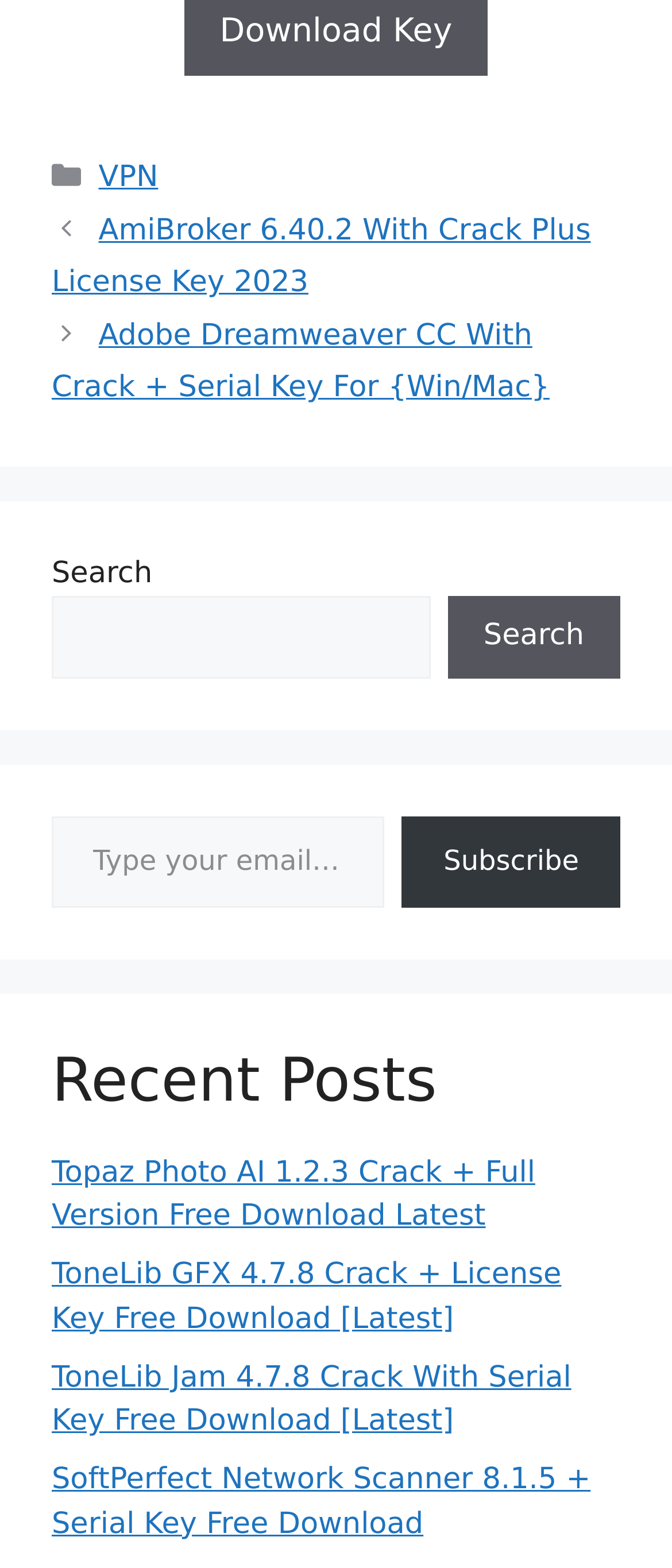Please give a concise answer to this question using a single word or phrase: 
How many recent posts are listed on the webpage?

4